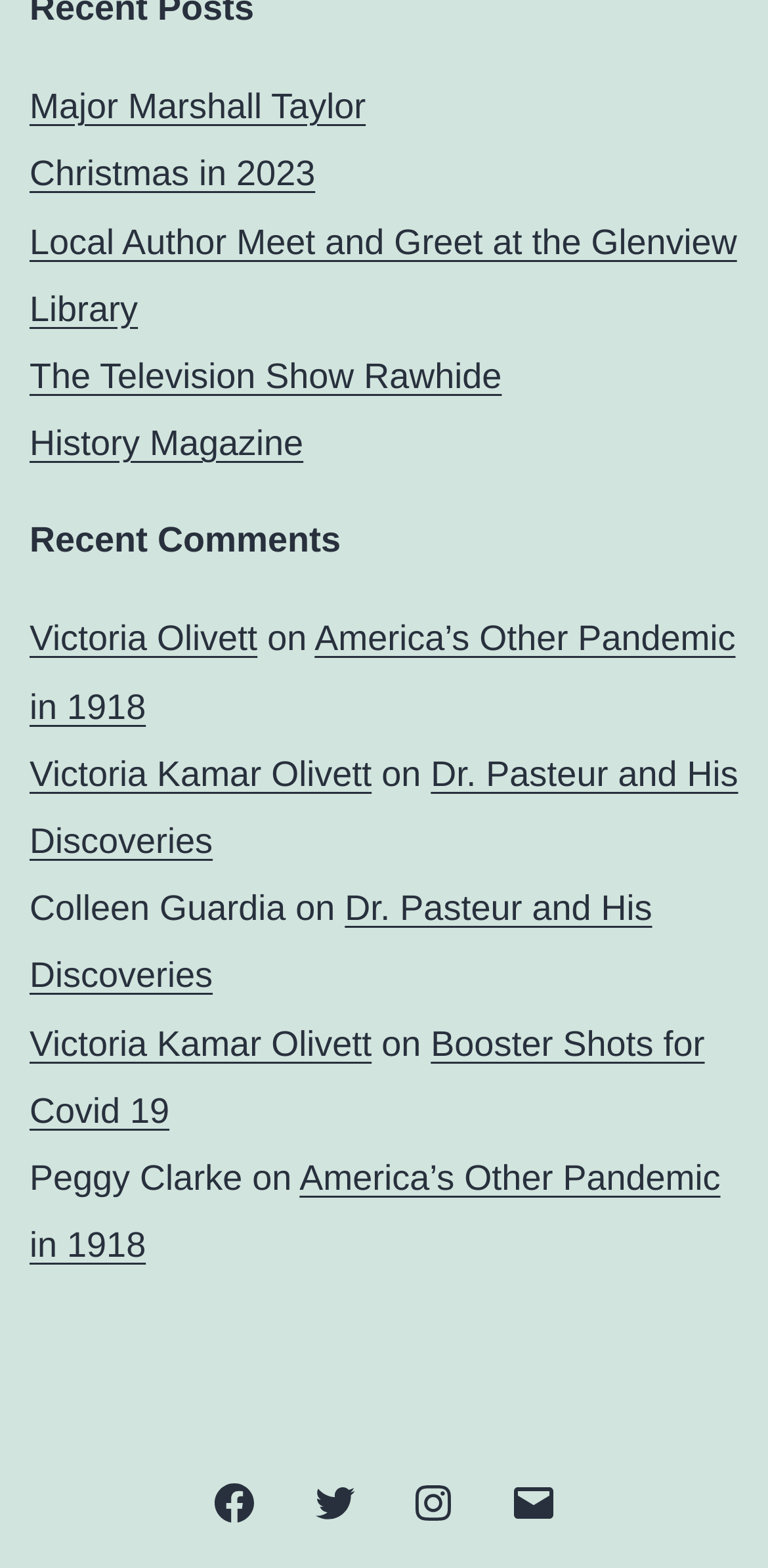Please find the bounding box coordinates for the clickable element needed to perform this instruction: "Read the article about Dr. Pasteur and His Discoveries".

[0.038, 0.481, 0.961, 0.549]